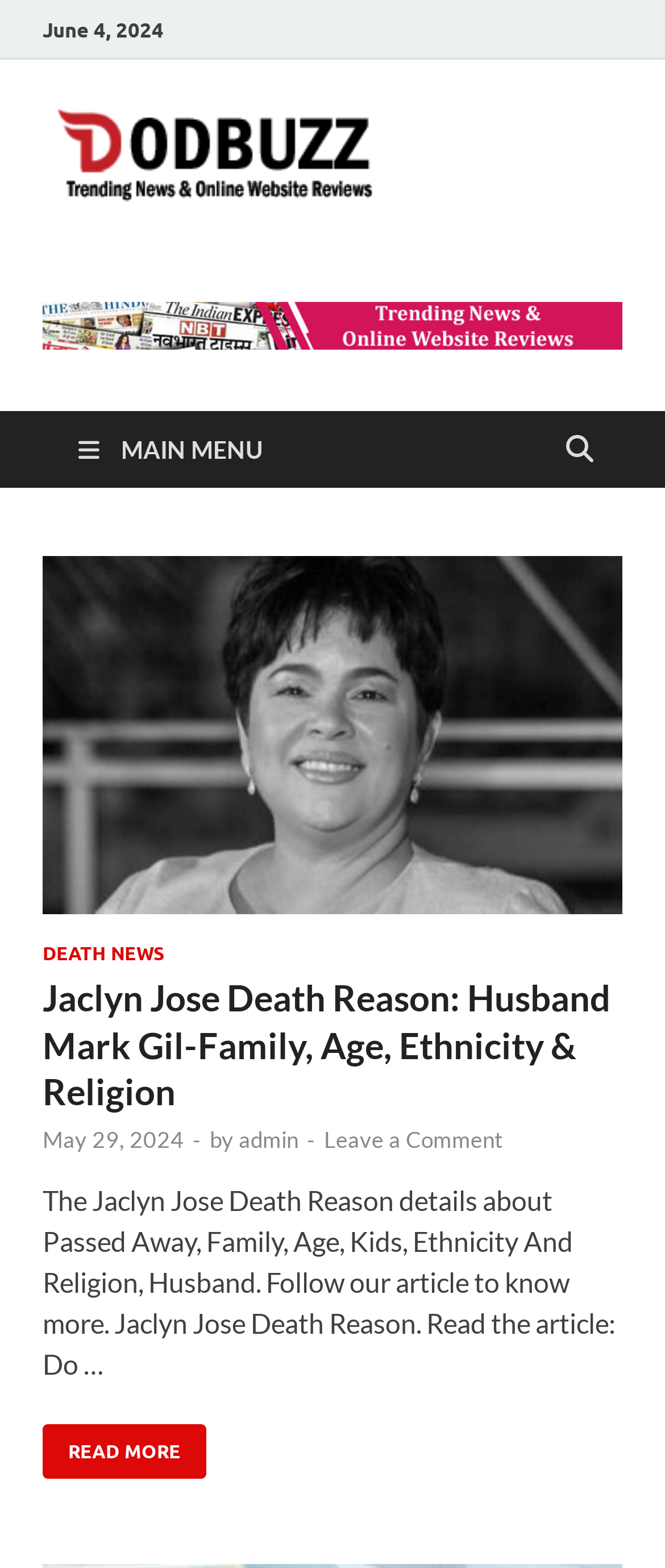Who wrote the featured article?
Please respond to the question thoroughly and include all relevant details.

The author of the featured article can be found by looking at the text that says 'by admin' within the article. This text is located near the bottom of the article and indicates the author's name.